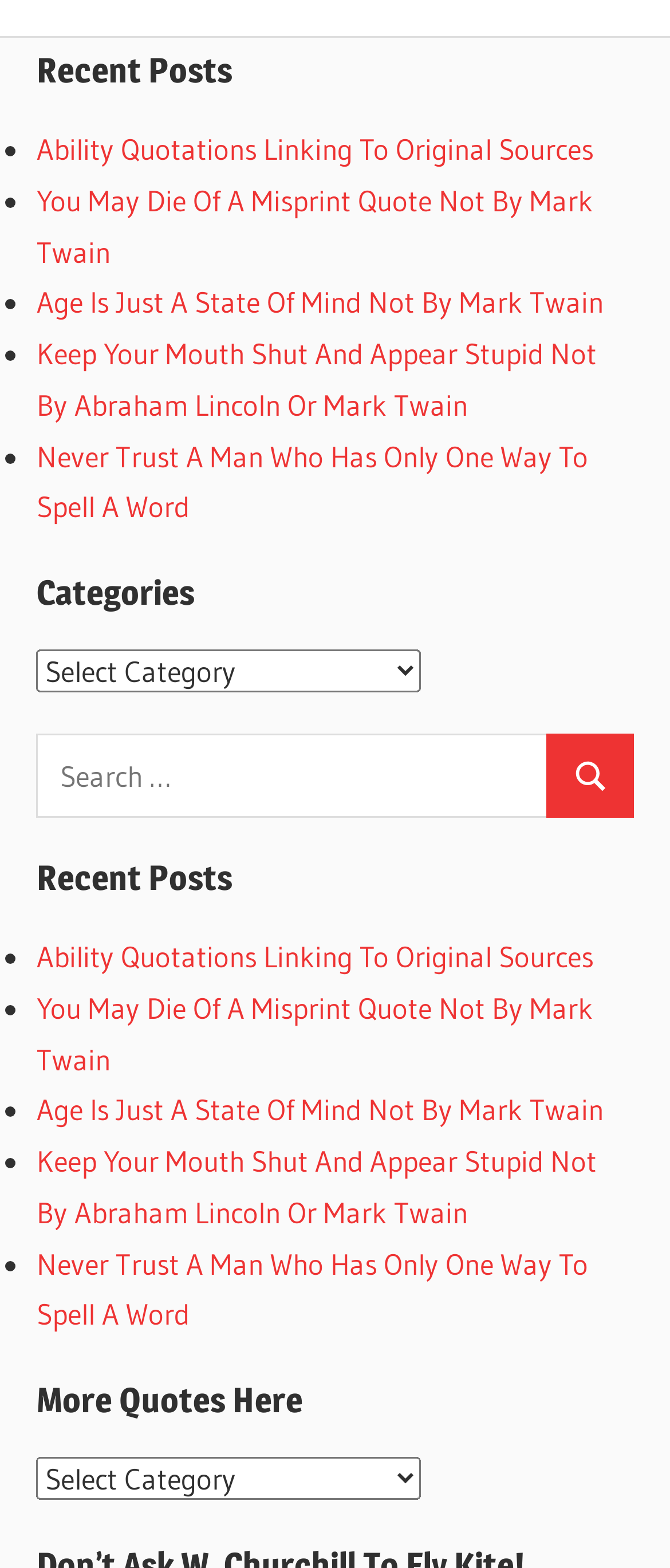Provide the bounding box coordinates for the UI element that is described by this text: "Search". The coordinates should be in the form of four float numbers between 0 and 1: [left, top, right, bottom].

[0.816, 0.468, 0.946, 0.521]